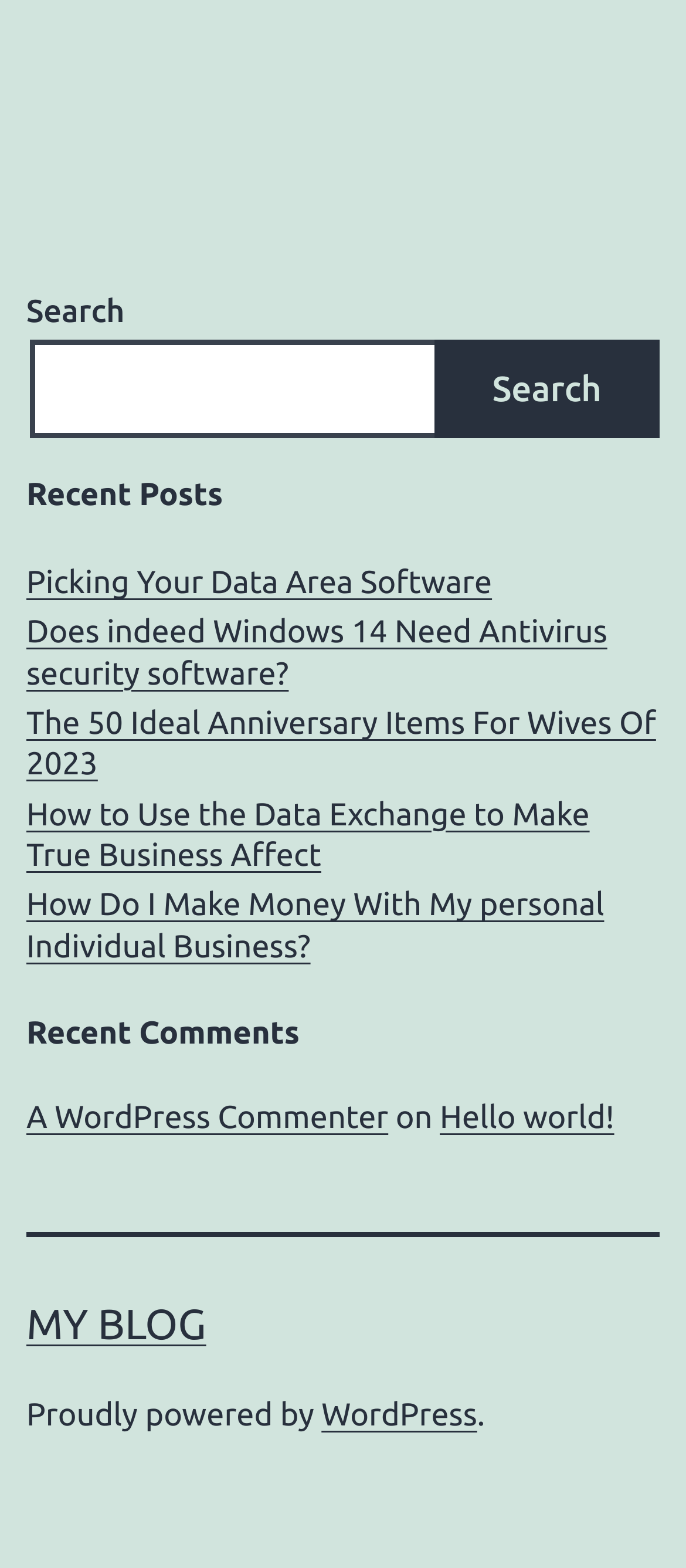Please locate the bounding box coordinates of the element that should be clicked to achieve the given instruction: "read recent post".

[0.038, 0.359, 0.717, 0.386]